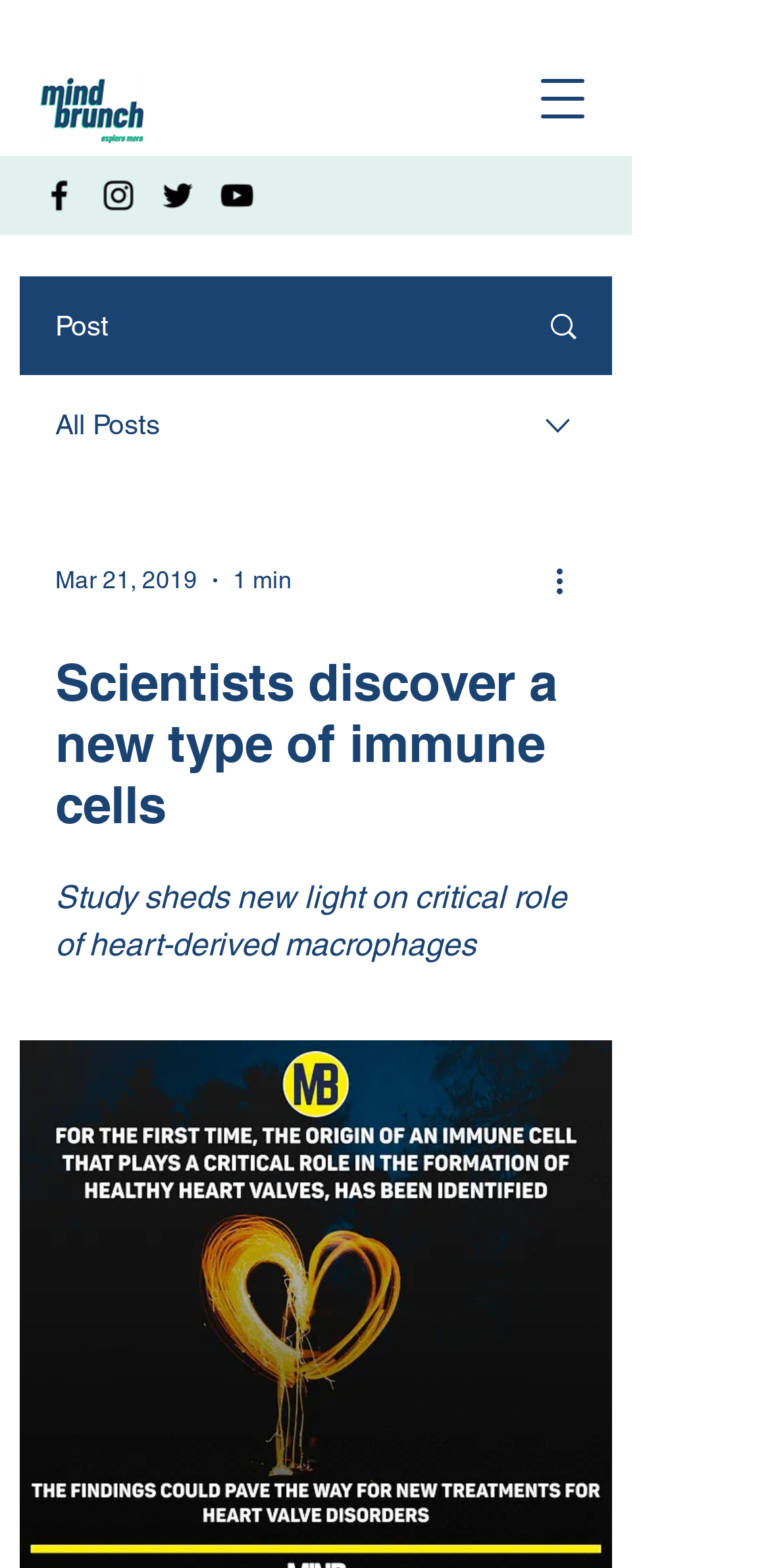Write an extensive caption that covers every aspect of the webpage.

The webpage appears to be a news article or blog post about a scientific discovery. At the top left, there is a social bar with links to Facebook, Instagram, Twitter, and YouTube, each accompanied by an image of the respective social media platform's logo. 

Below the social bar, there is a navigation menu button on the top right, which when clicked, opens a dialog. To the left of the navigation menu button, there are two static text elements, "Post" and "All Posts", with an image in between them. 

On the top right, there is a combobox with a date "Mar 21, 2019" and a duration "1 min" displayed. Next to the combobox, there is a "More actions" button with an image. 

The main content of the webpage is a news article with a heading "Scientists discover a new type of immune cells" and a subheading "Study sheds new light on critical role of heart-derived macrophages".